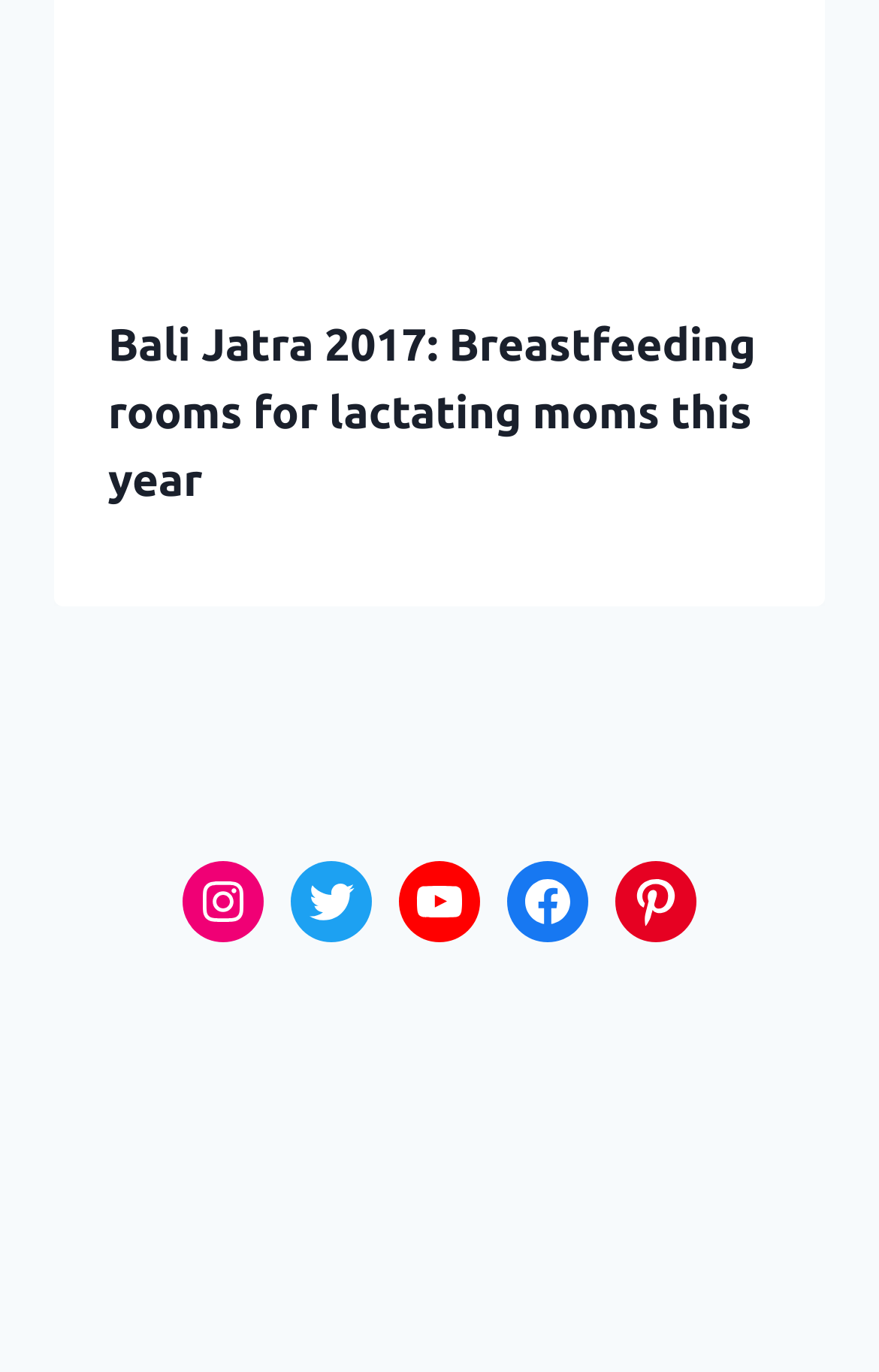Using the description "Instagram", predict the bounding box of the relevant HTML element.

[0.208, 0.628, 0.3, 0.687]